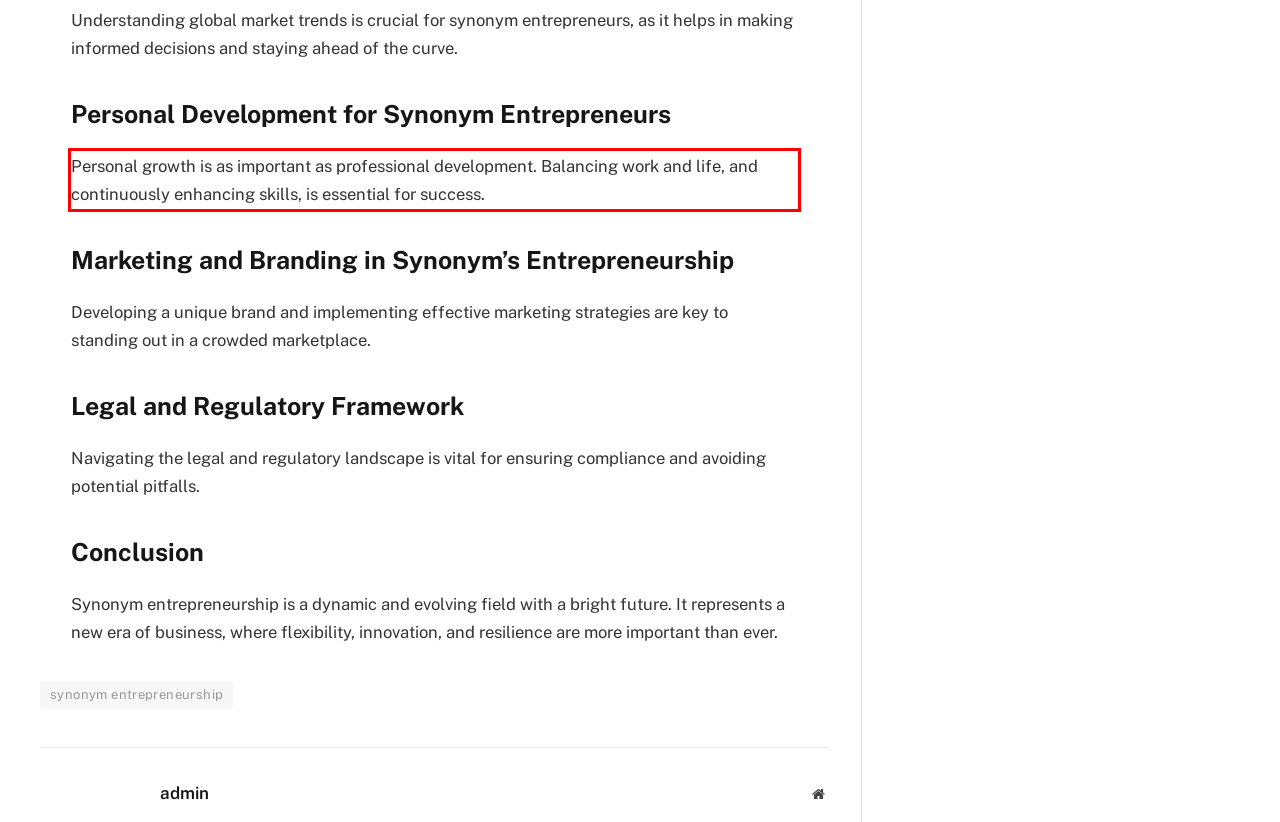You are provided with a screenshot of a webpage containing a red bounding box. Please extract the text enclosed by this red bounding box.

Personal growth is as important as professional development. Balancing work and life, and continuously enhancing skills, is essential for success.